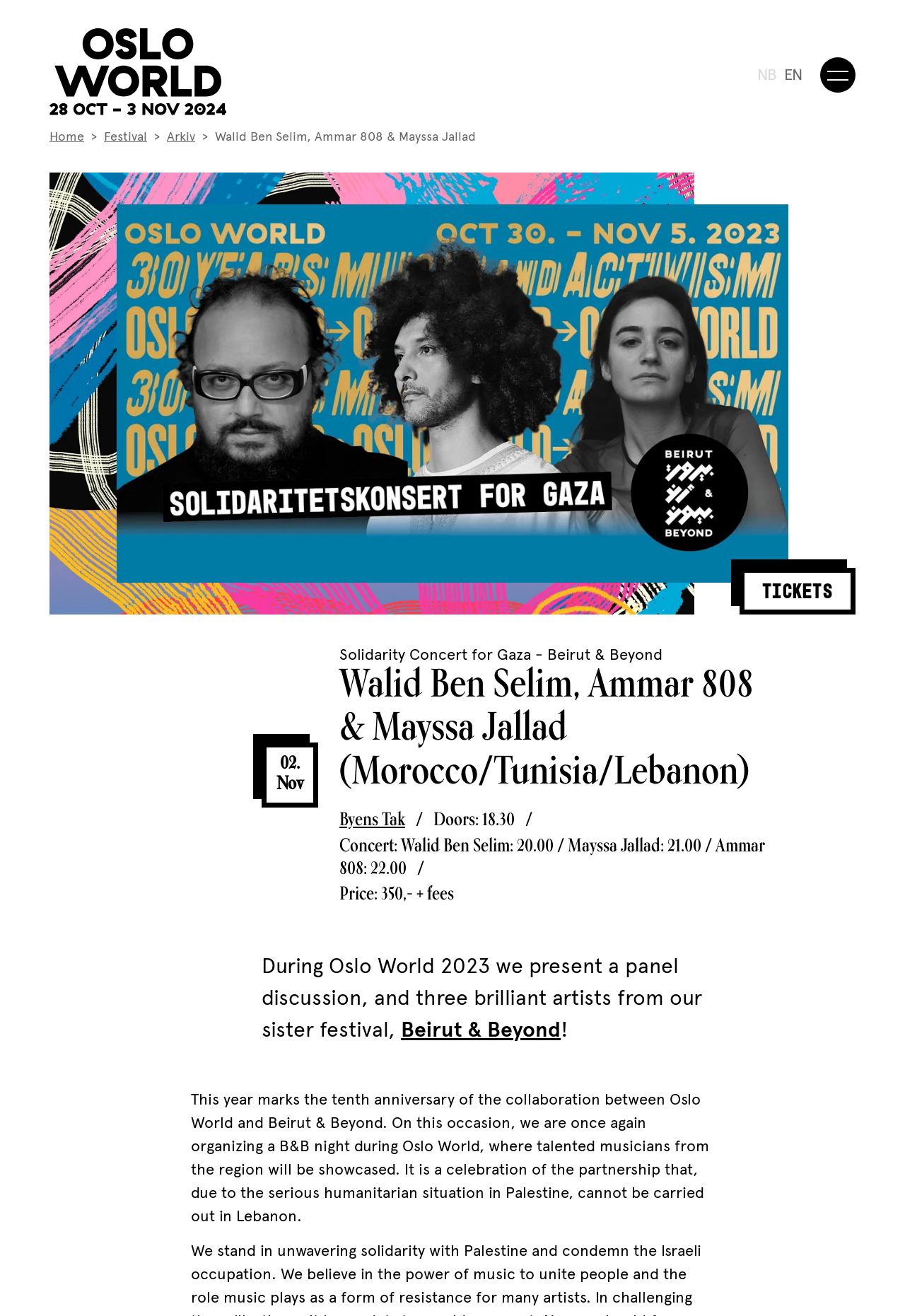Highlight the bounding box coordinates of the element that should be clicked to carry out the following instruction: "Click on the 'NB' link". The coordinates must be given as four float numbers ranging from 0 to 1, i.e., [left, top, right, bottom].

[0.837, 0.05, 0.859, 0.064]